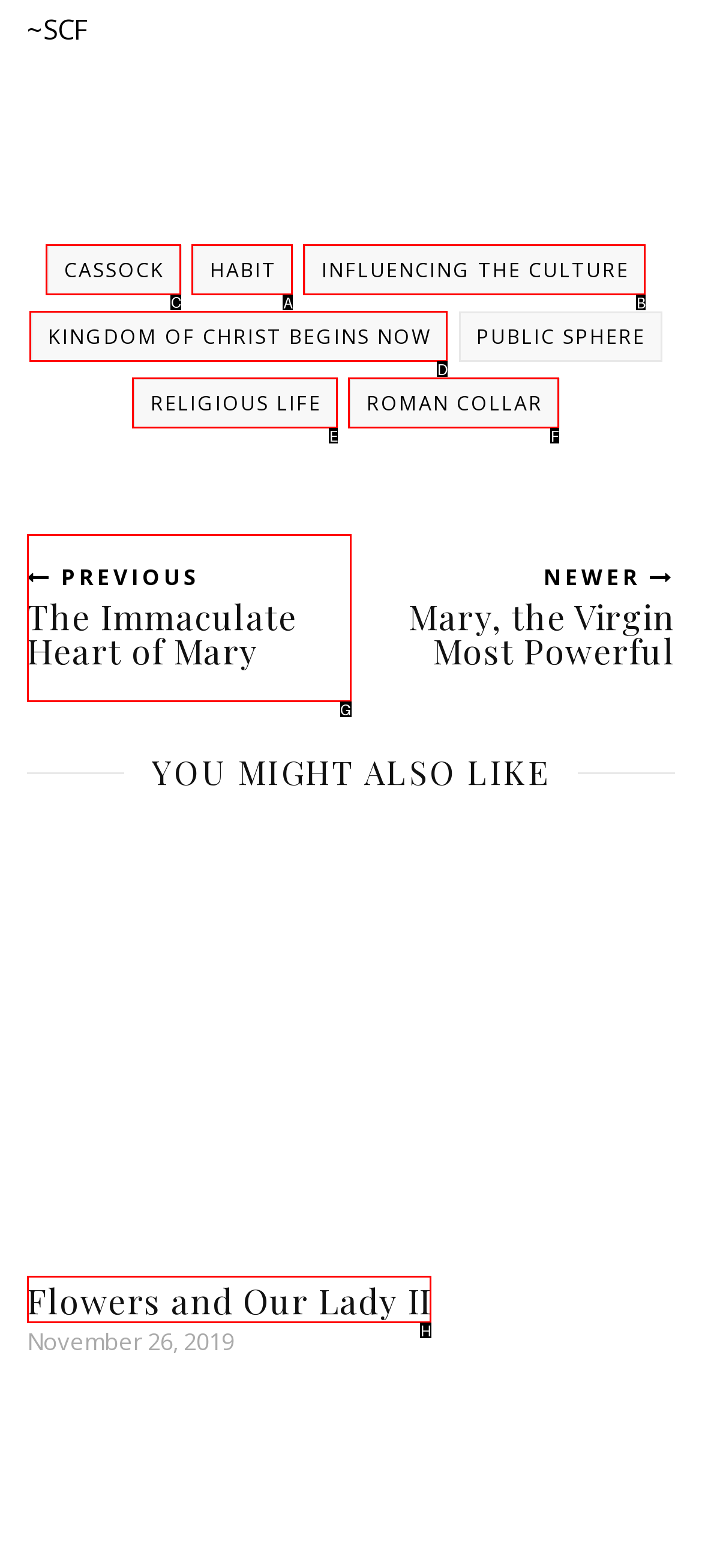Indicate the HTML element to be clicked to accomplish this task: click on the link to CASSOCK Respond using the letter of the correct option.

C